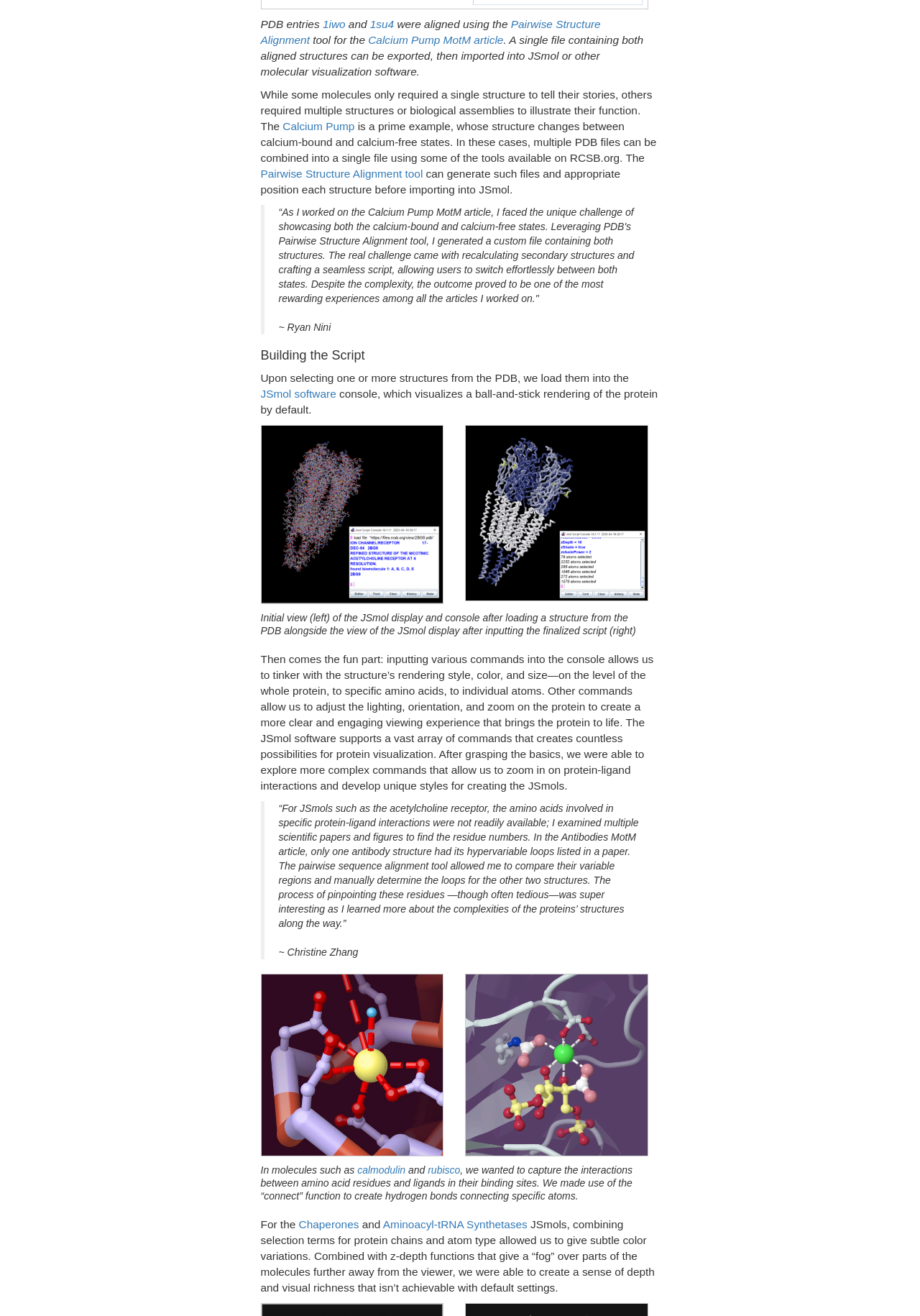Provide the bounding box coordinates of the area you need to click to execute the following instruction: "Click the '1iwo' link".

[0.351, 0.014, 0.375, 0.023]